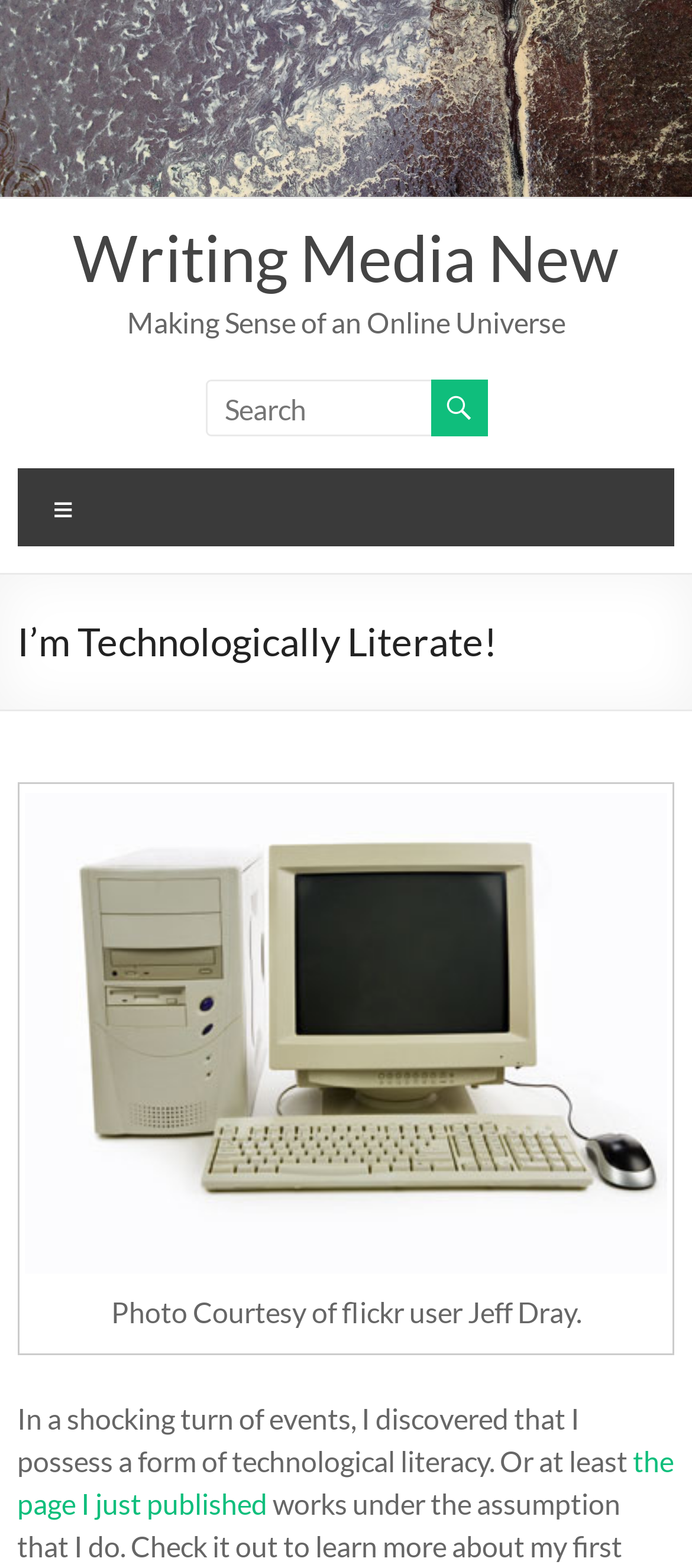What is the relationship between the link and the page?
Carefully analyze the image and provide a detailed answer to the question.

The link element contains the text 'the page I just published', which suggests that the link points to a page that the author has recently published.